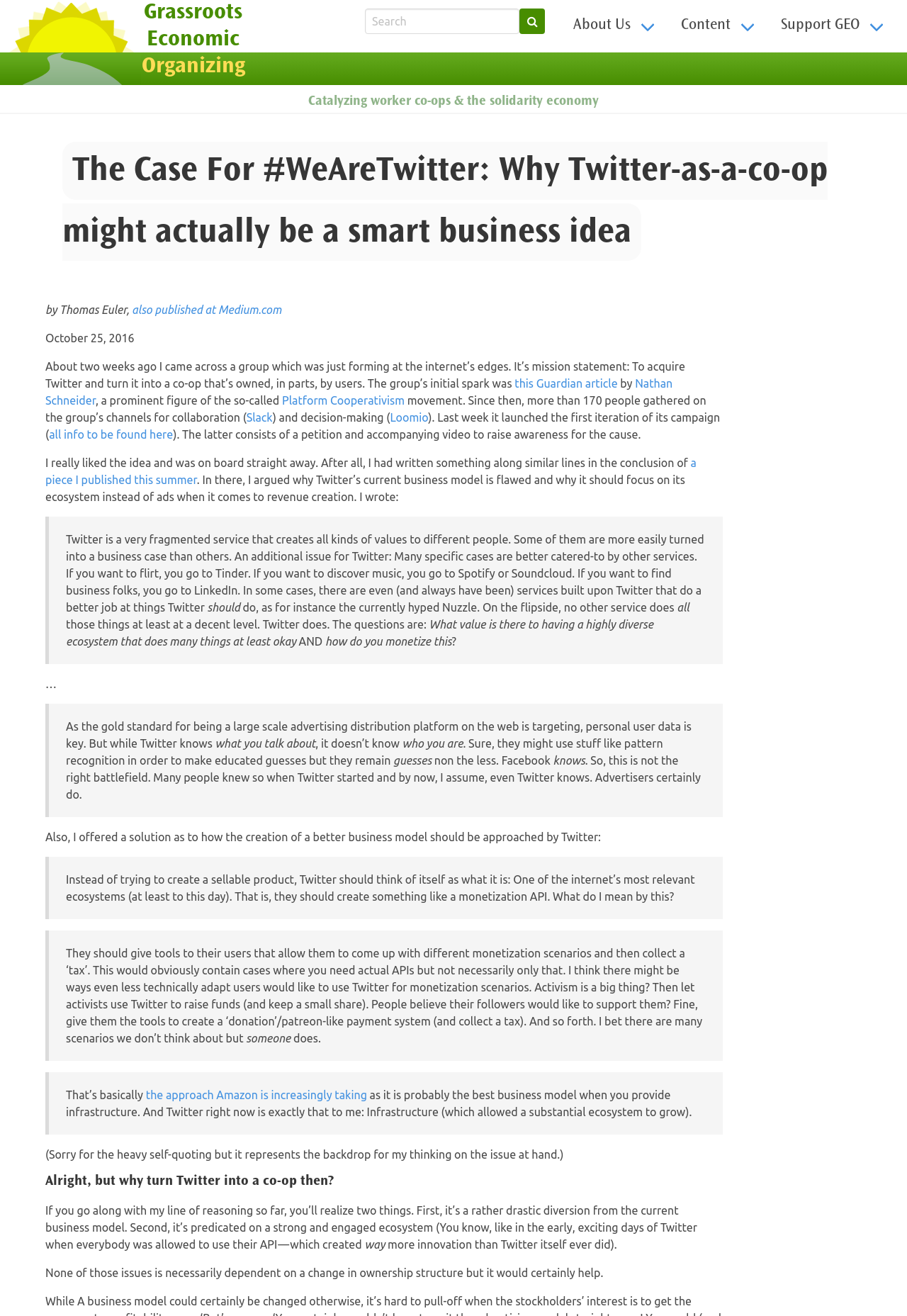Locate the bounding box coordinates of the clickable region necessary to complete the following instruction: "Go to Grassroots Economic Organizing Home". Provide the coordinates in the format of four float numbers between 0 and 1, i.e., [left, top, right, bottom].

[0.0, 0.0, 0.155, 0.065]